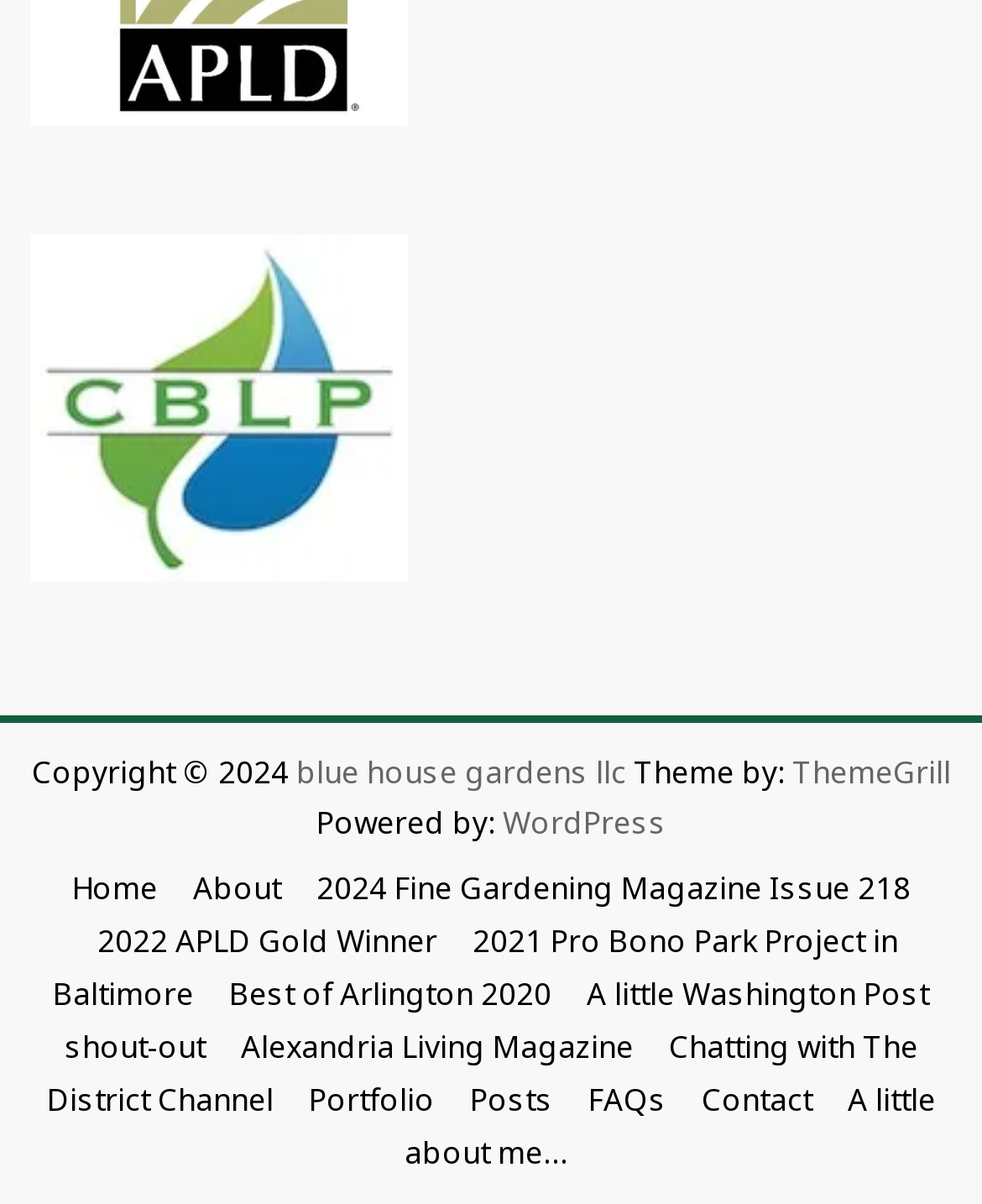Please determine the bounding box coordinates of the element's region to click for the following instruction: "learn about the company".

[0.183, 0.709, 0.299, 0.755]